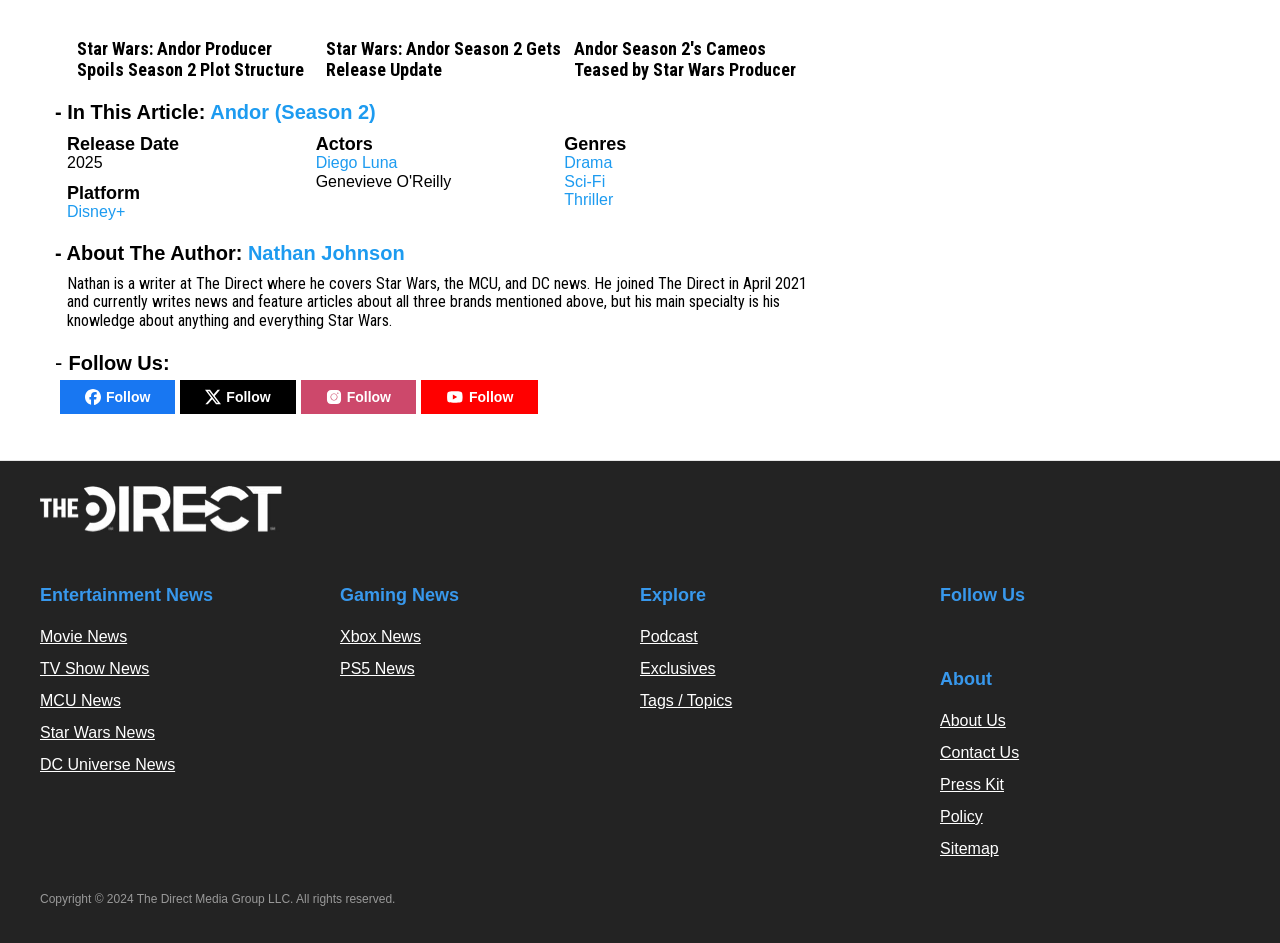Who is the author of the article?
Could you answer the question in a detailed manner, providing as much information as possible?

I found the 'About The Author' section which mentions Nathan Johnson as the writer at The Direct, covering Star Wars, the MCU, and DC news.